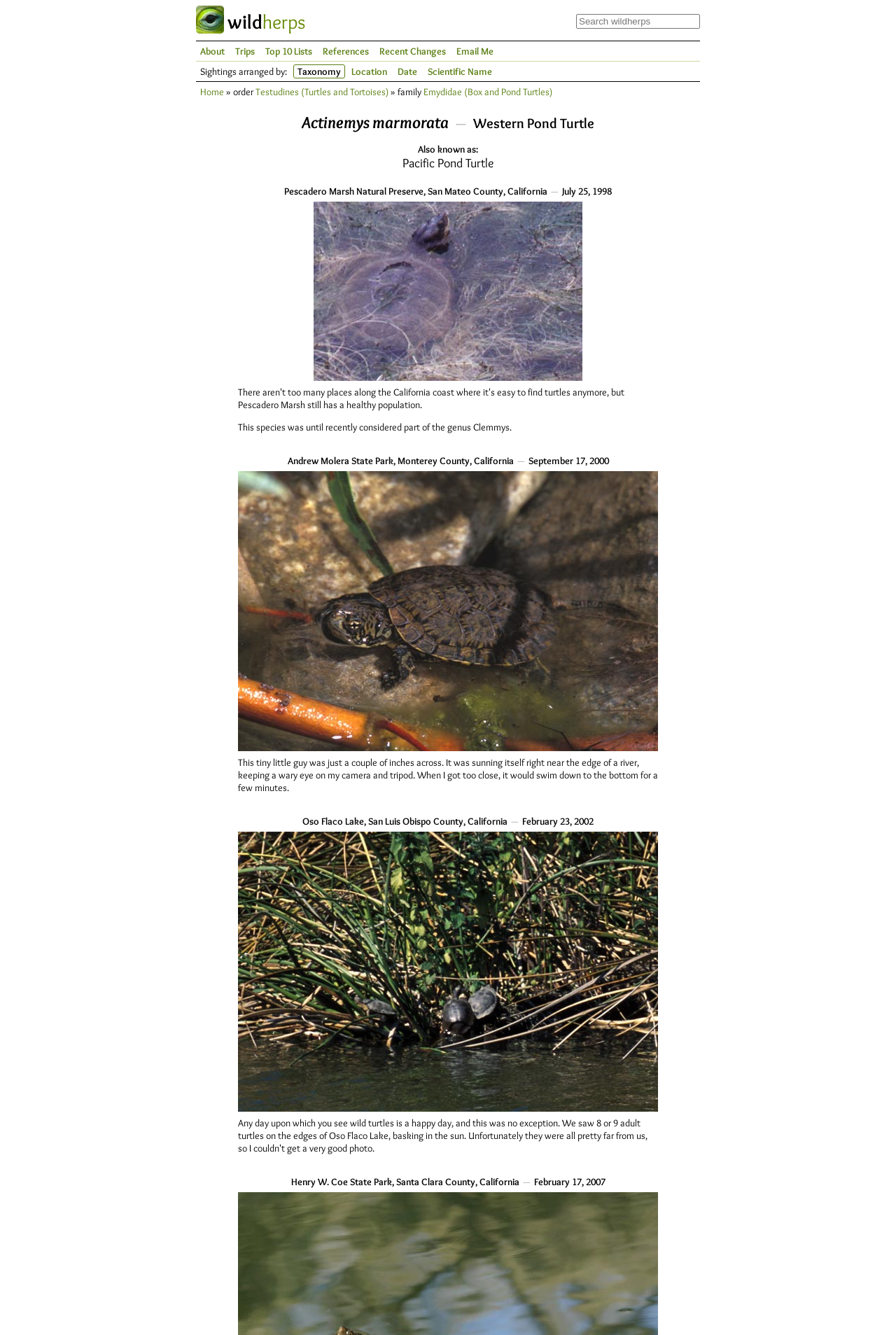Use the information in the screenshot to answer the question comprehensively: What is the date of the sighting in Henry W. Coe State Park?

I found this information by looking at the text below the fourth image, which says 'February 17, 2007'.